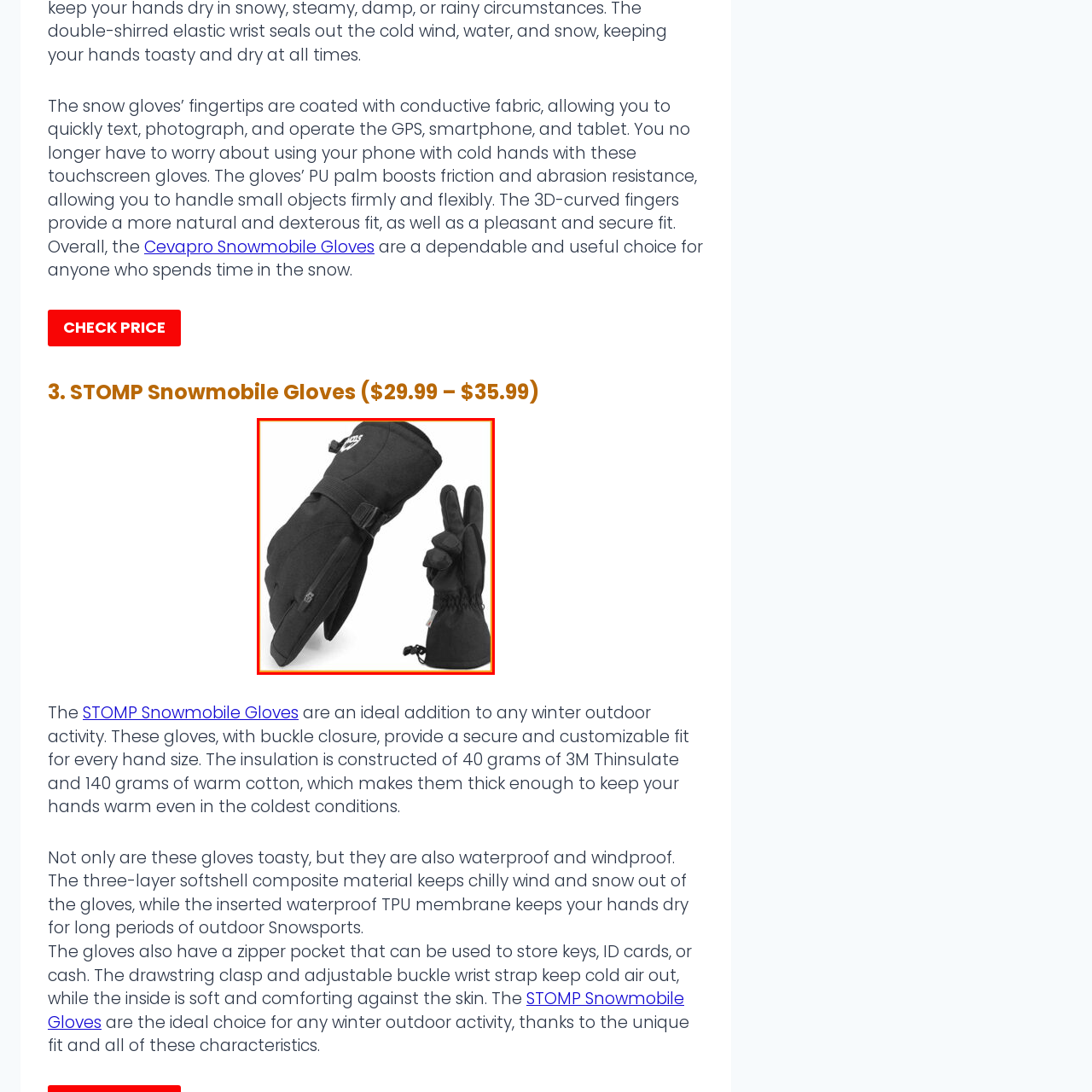Observe the visual content surrounded by a red rectangle, What is the purpose of the adjustable drawstring and buckle wrist strap? Respond using just one word or a short phrase.

Block cold air